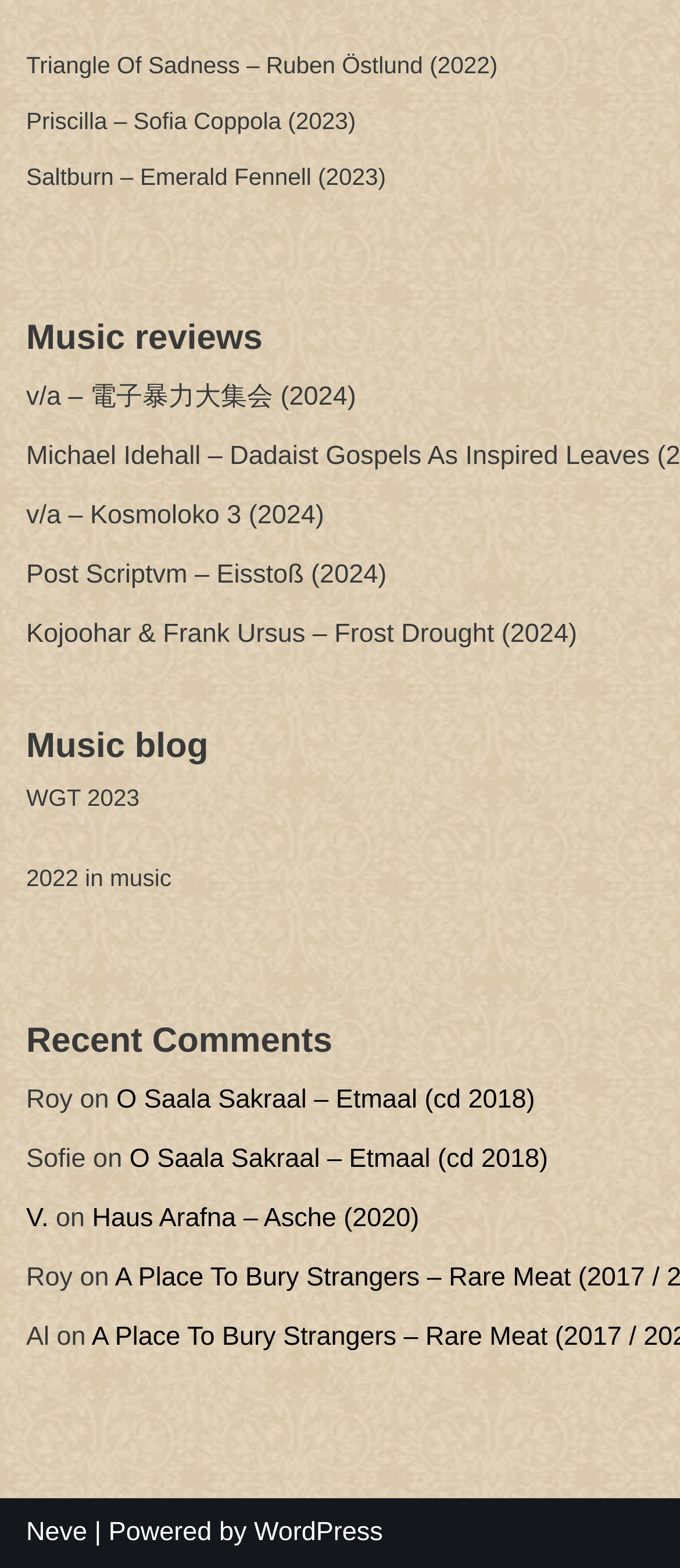Using the image as a reference, answer the following question in as much detail as possible:
What is the name of the music blog?

The static text 'Music blog' is present on the webpage, indicating the name of the music blog.